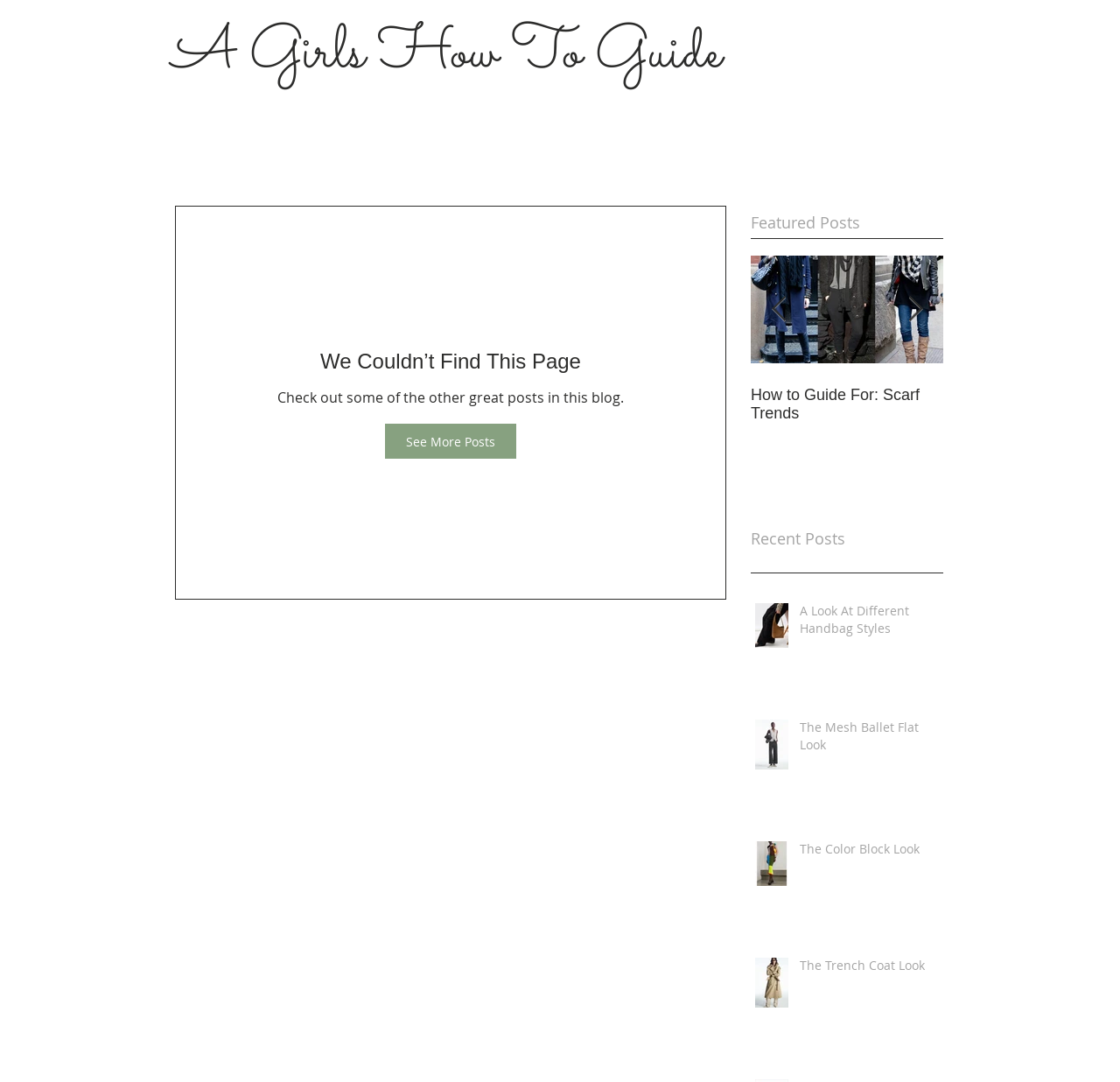Locate the bounding box coordinates of the UI element described by: "See More Posts". The bounding box coordinates should consist of four float numbers between 0 and 1, i.e., [left, top, right, bottom].

[0.344, 0.392, 0.461, 0.424]